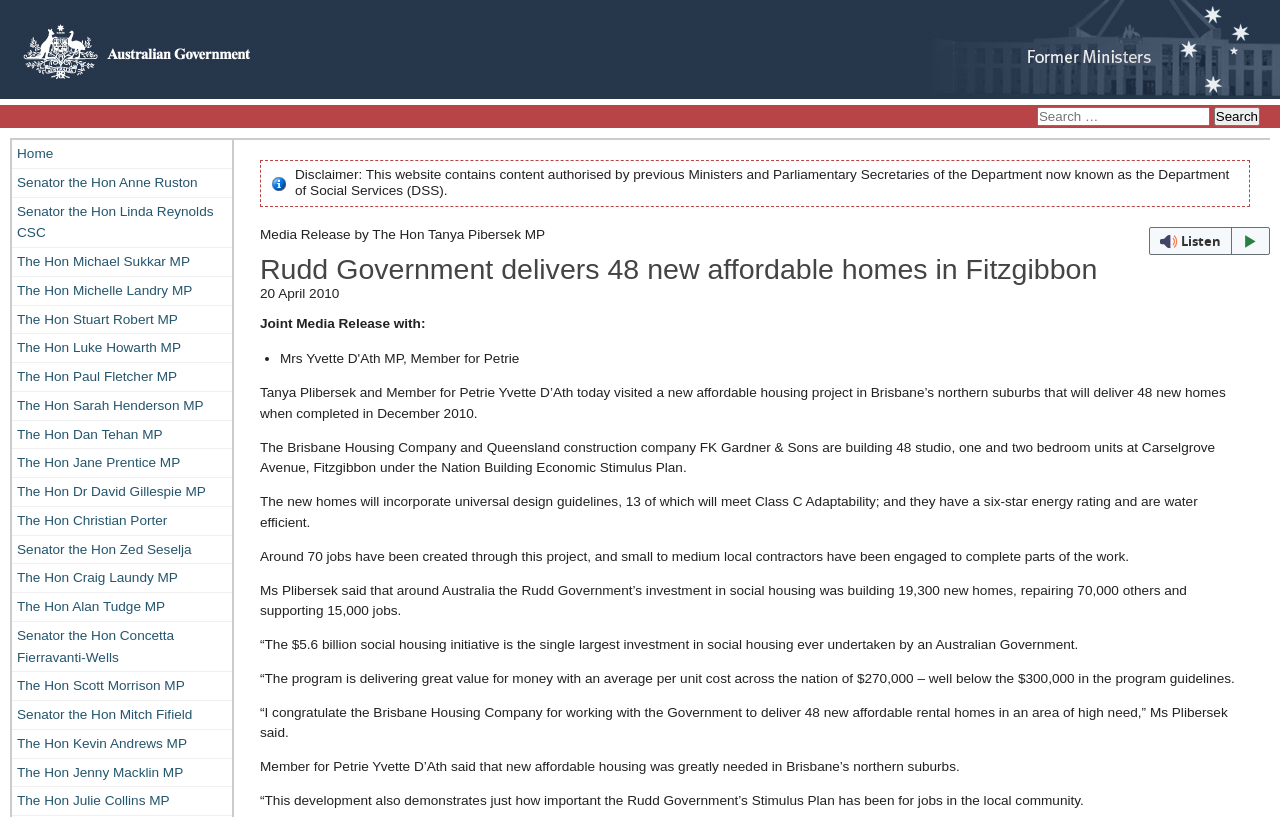Who is the Minister mentioned in the media release? Look at the image and give a one-word or short phrase answer.

Tanya Plibersek